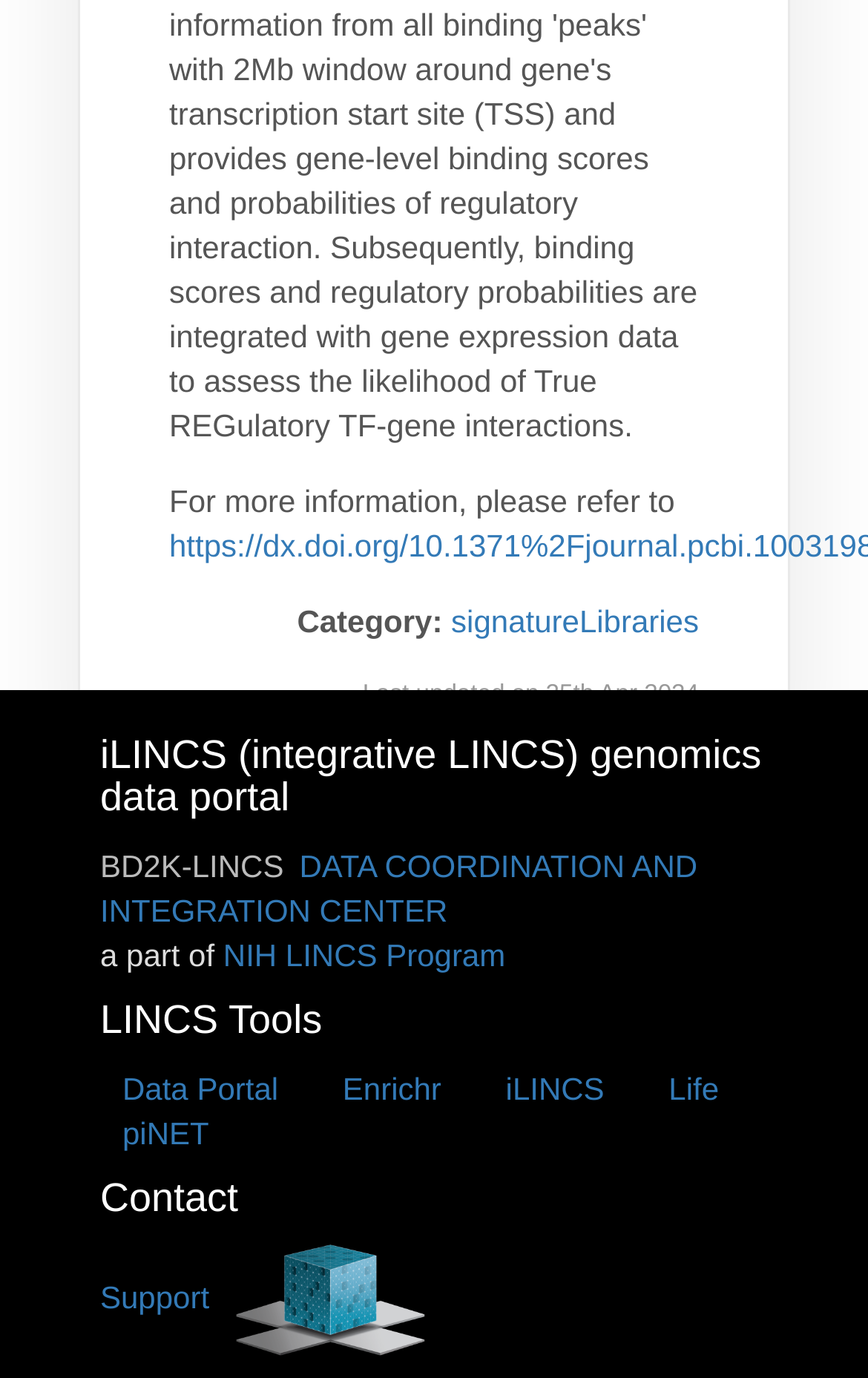What is the last updated date of the webpage?
Use the image to give a comprehensive and detailed response to the question.

The last updated date of the webpage can be found in the StaticText element 'Last updated on 25th Apr 2024' which is a child element of the Root Element.